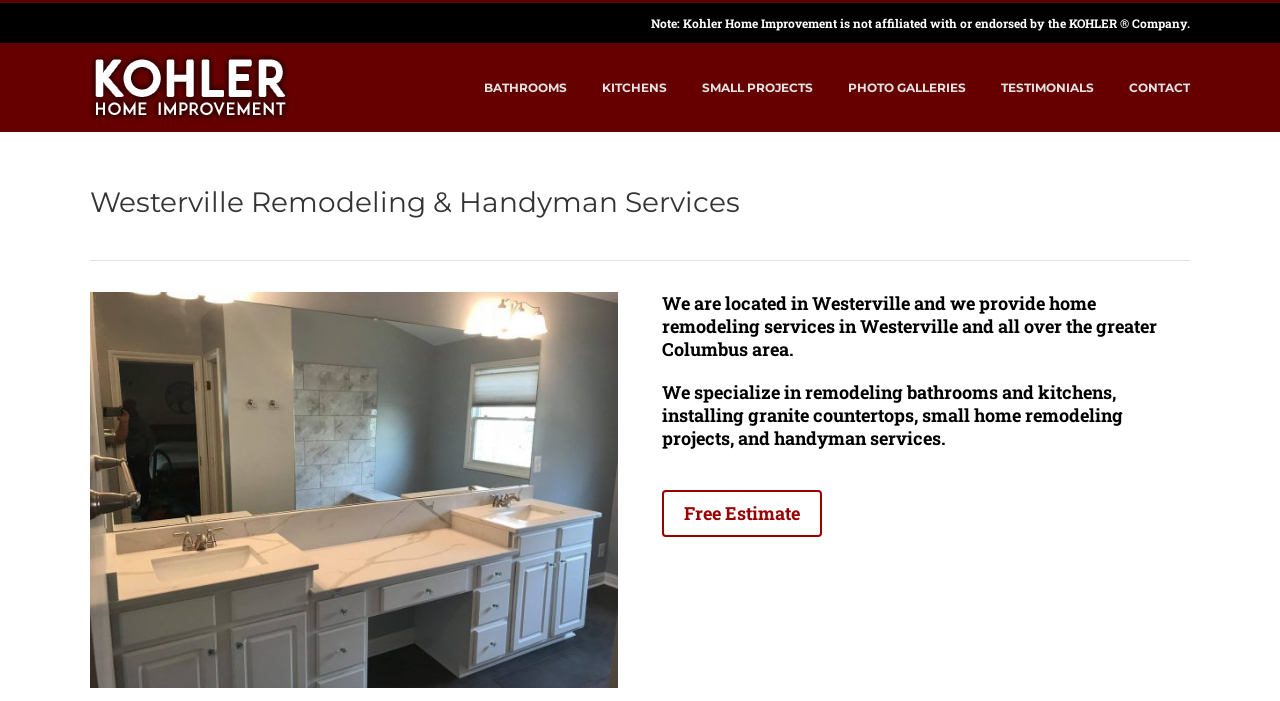Could you provide the bounding box coordinates for the portion of the screen to click to complete this instruction: "Contact us"?

[0.882, 0.063, 0.93, 0.187]